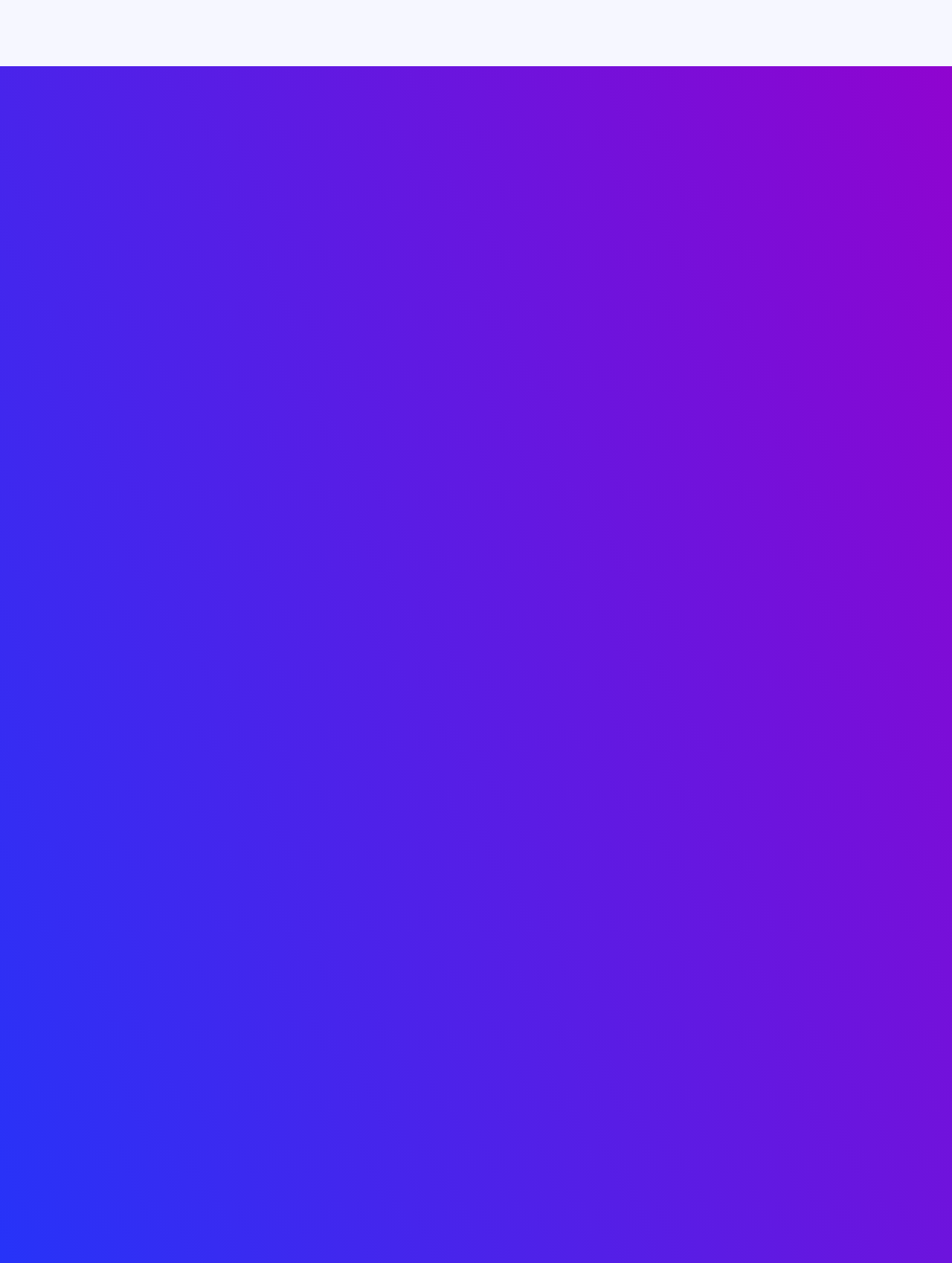Indicate the bounding box coordinates of the element that must be clicked to execute the instruction: "View Corporate information". The coordinates should be given as four float numbers between 0 and 1, i.e., [left, top, right, bottom].

[0.341, 0.87, 0.393, 0.878]